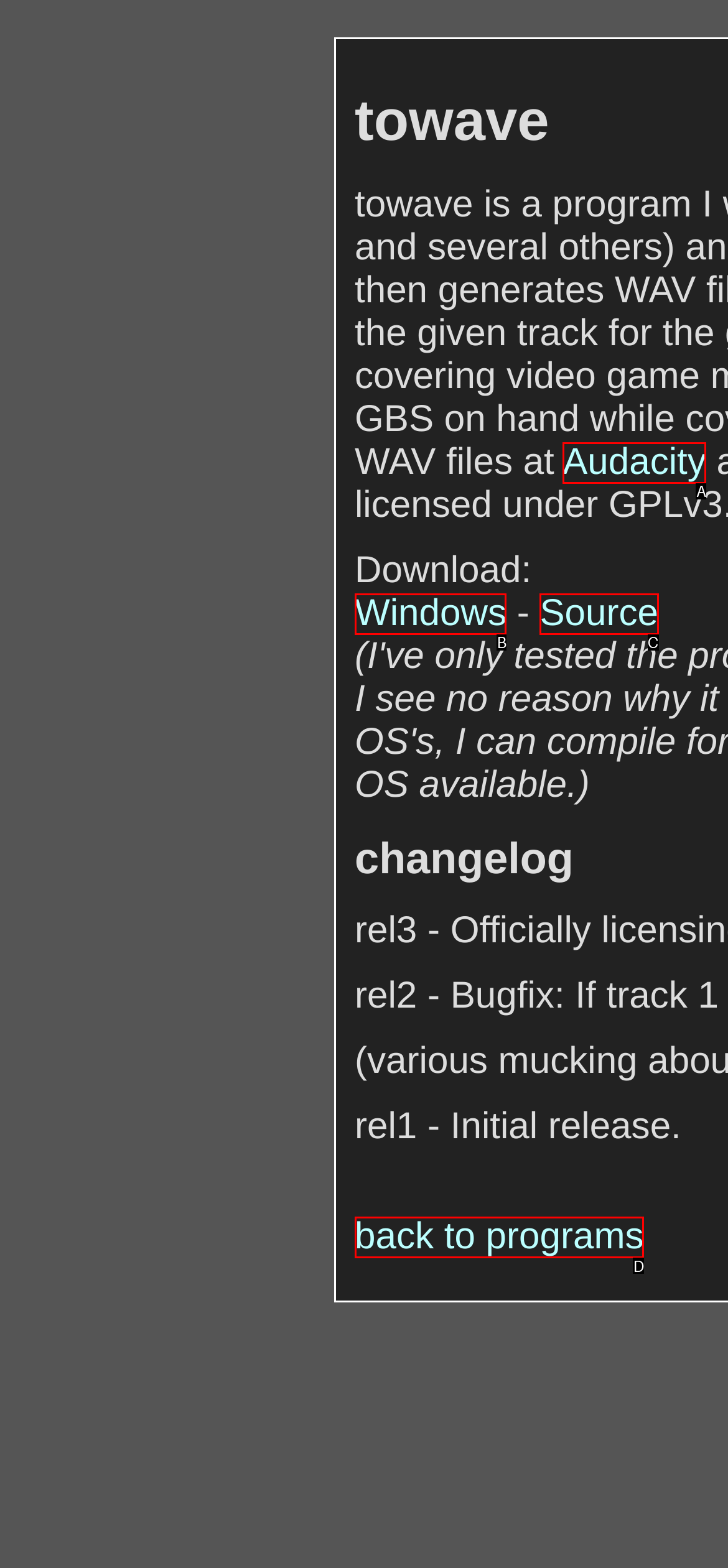Find the option that fits the given description: Montco recycling website
Answer with the letter representing the correct choice directly.

None